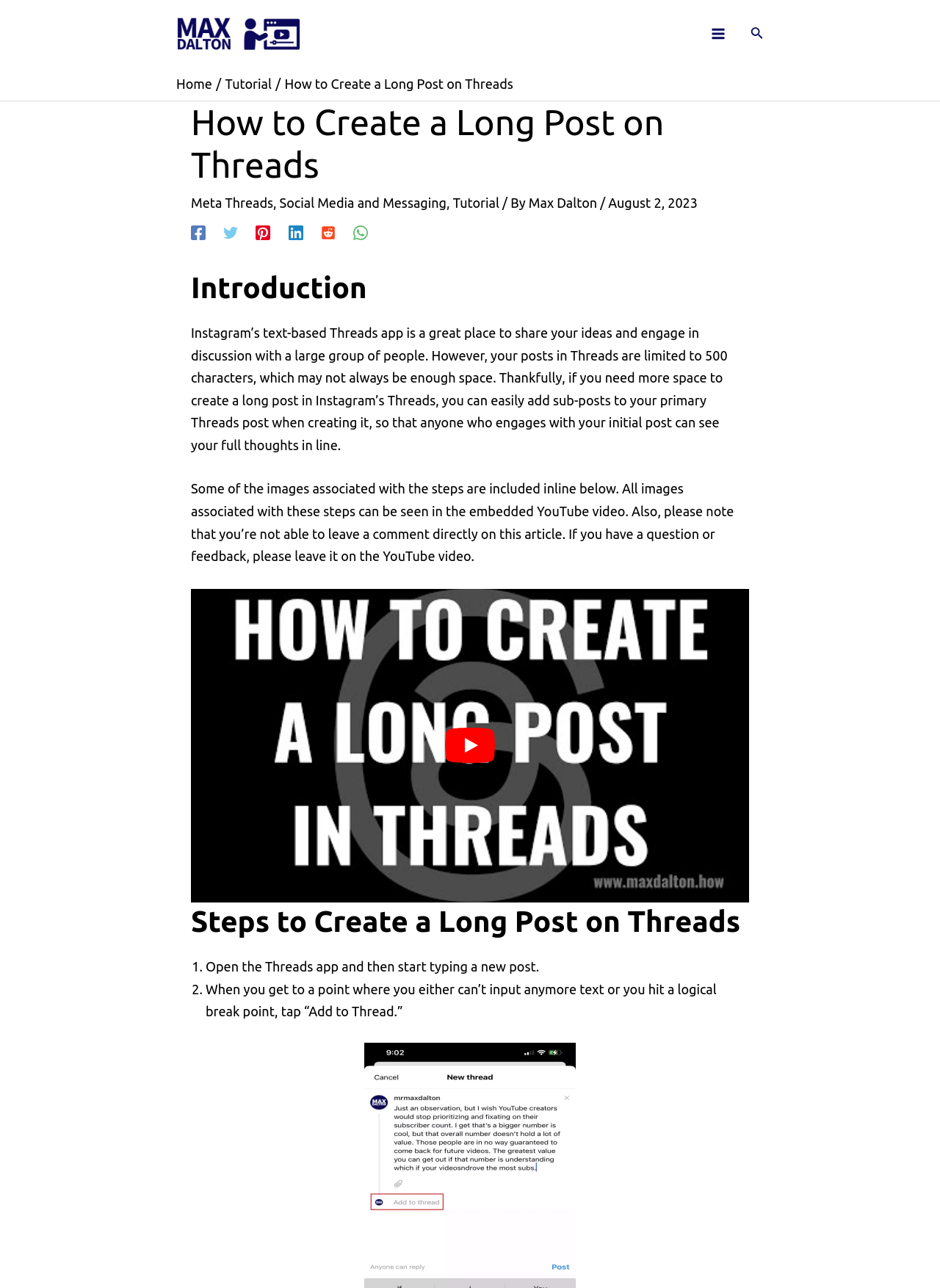Given the element description "Social Media and Messaging" in the screenshot, predict the bounding box coordinates of that UI element.

[0.297, 0.152, 0.475, 0.163]